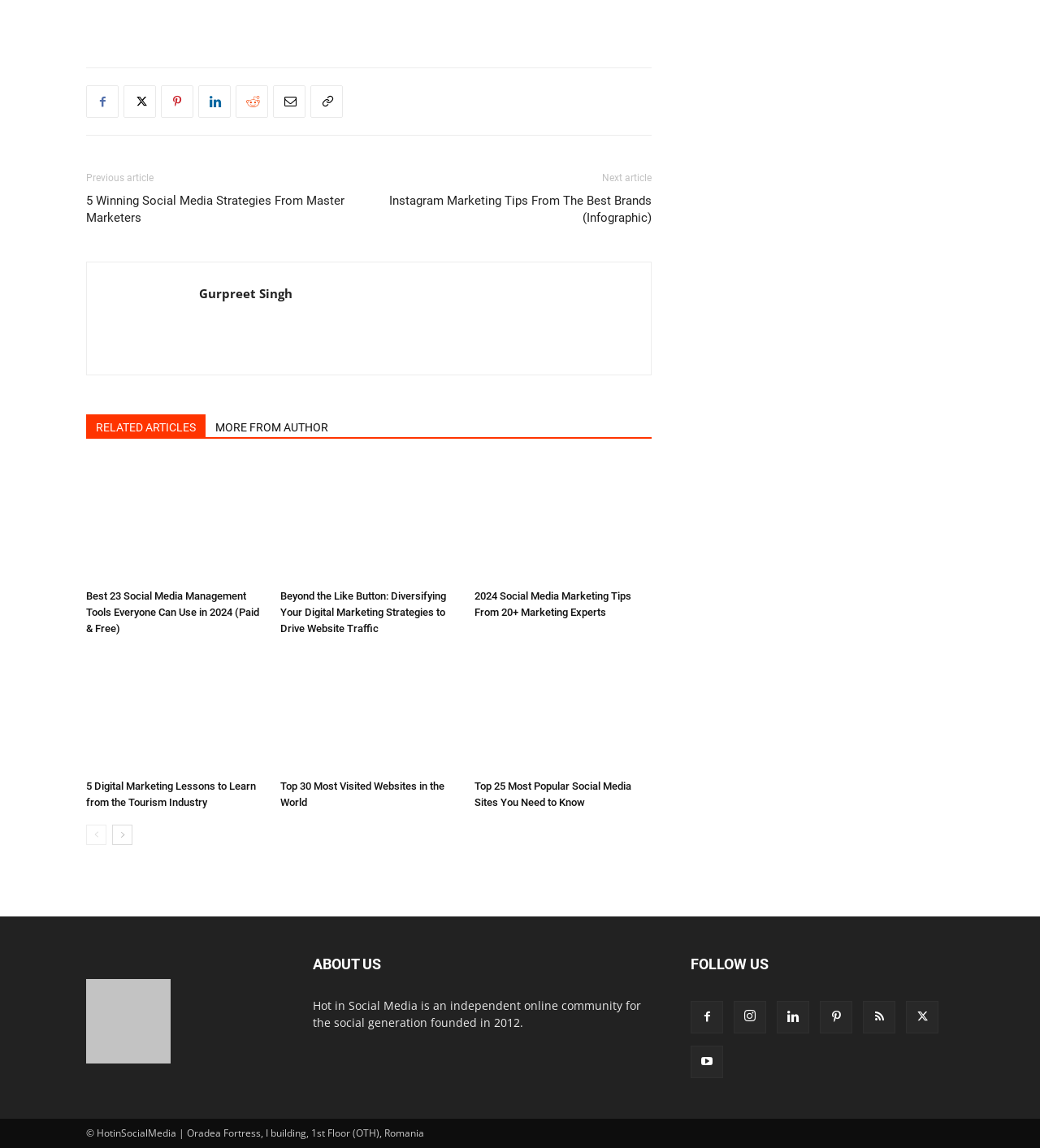What is the location of the Hot in Social Media office?
Give a thorough and detailed response to the question.

The footer of the webpage provides copyright information, which includes the location of the Hot in Social Media office. The location is specified as 'Oradea Fortress, I building, 1st Floor (OTH), Romania'.